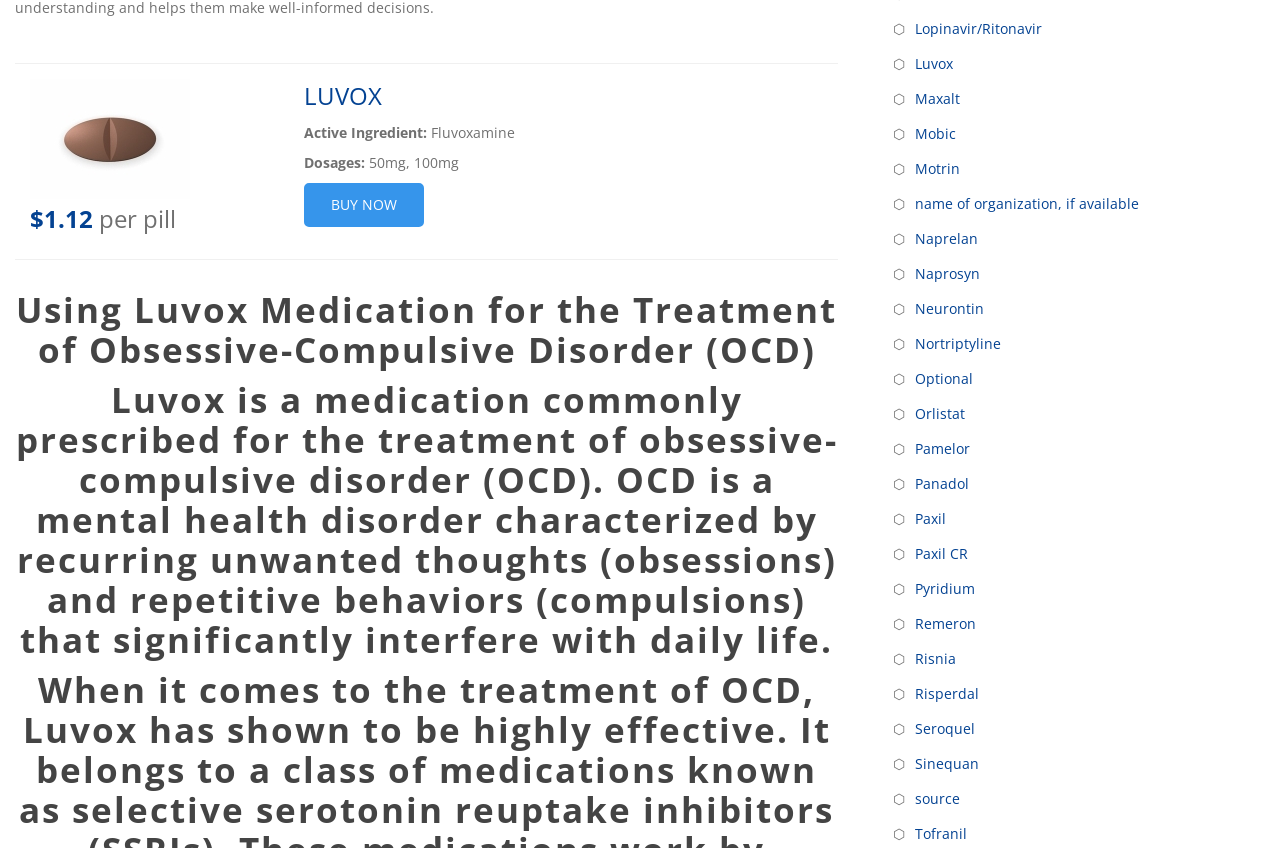What is the price of Luvox per pill?
We need a detailed and exhaustive answer to the question. Please elaborate.

The price of Luvox per pill can be found in the StaticText elements with the texts '$1.12' and 'per pill'. These elements are located near each other, suggesting that they are related and provide the price information.